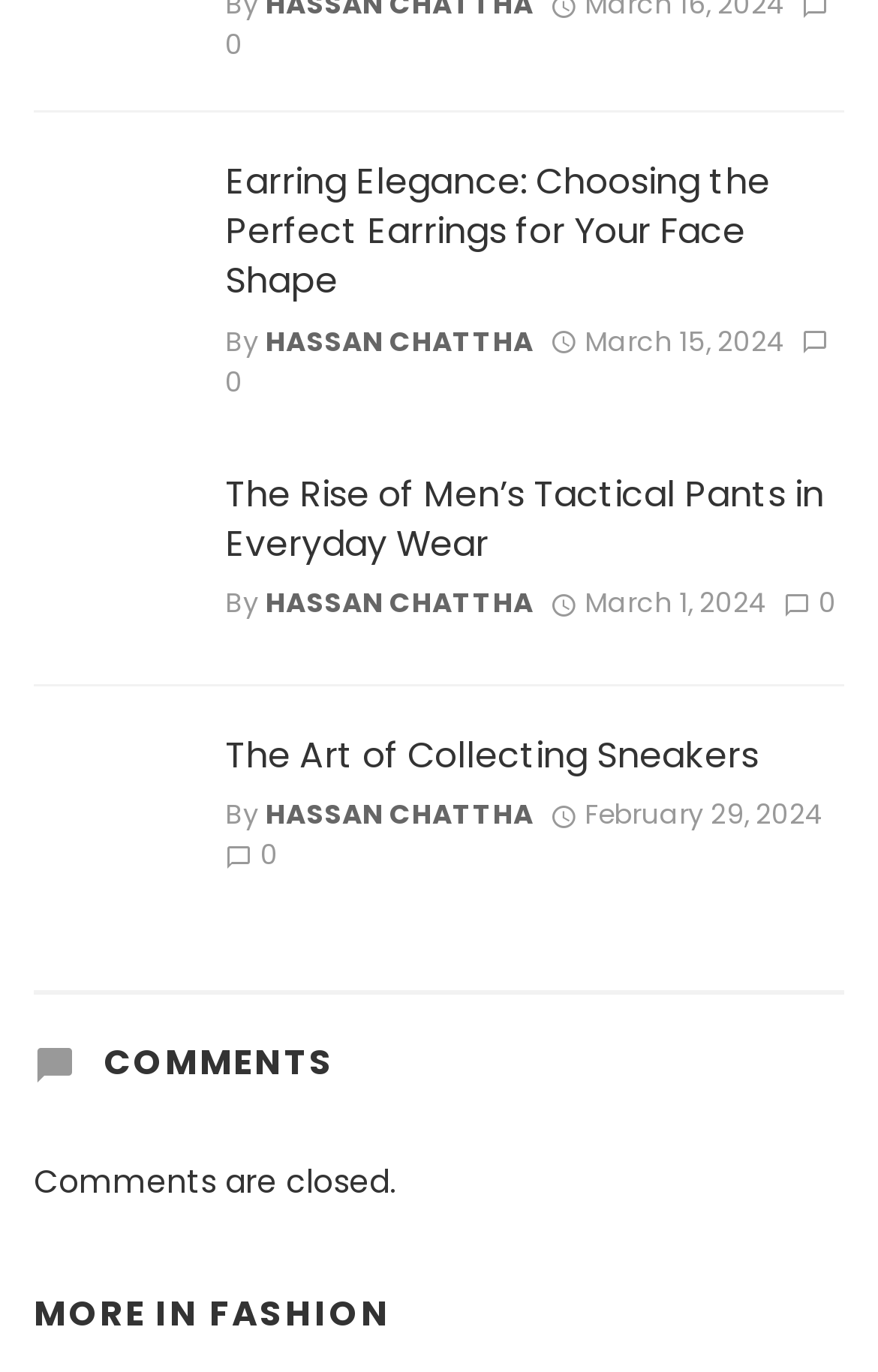Who wrote the second article?
Use the information from the screenshot to give a comprehensive response to the question.

The second article has a link element with the text 'HASSAN CHATTHA' which is preceded by the text 'By', indicating that HASSAN CHATTHA is the author of the second article.